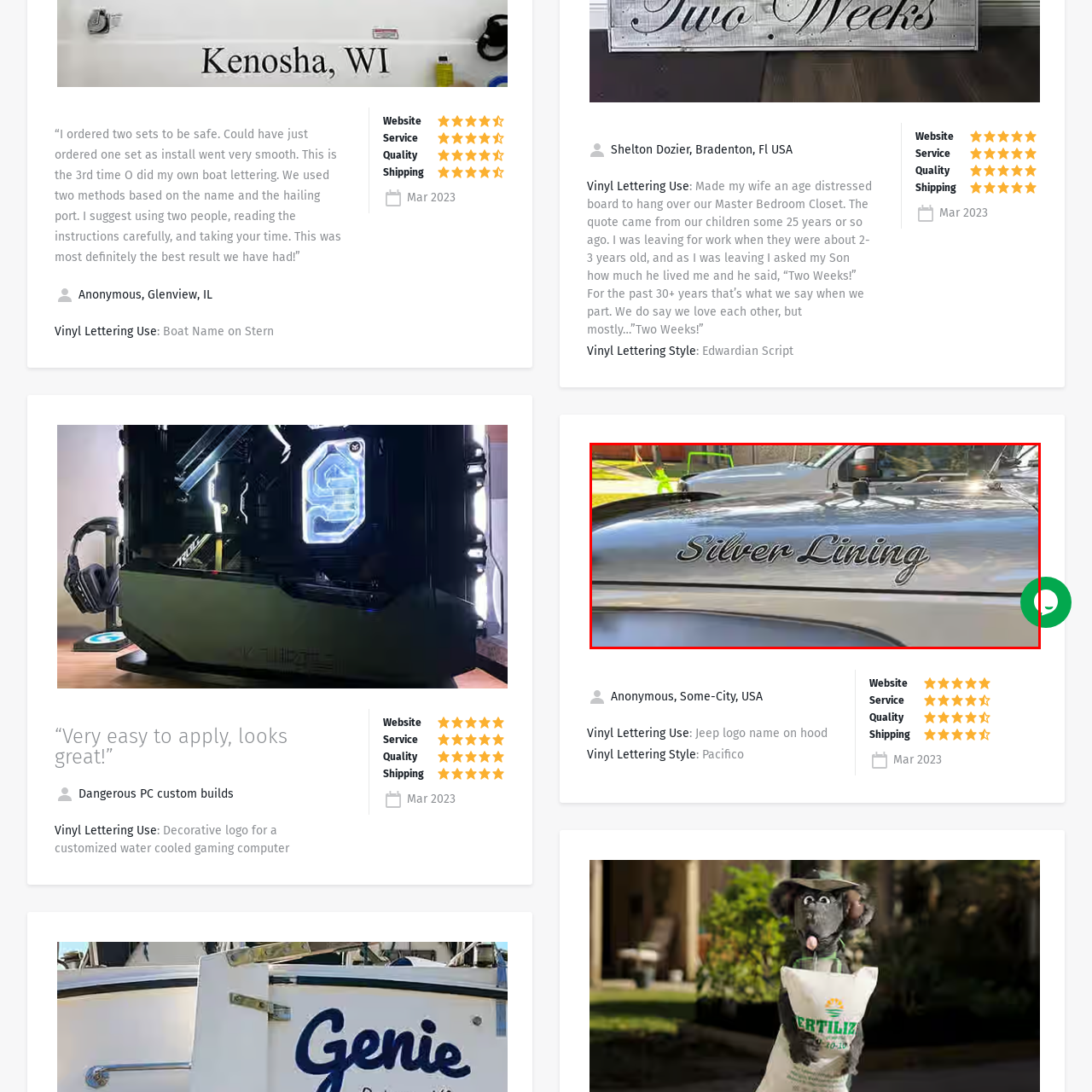Direct your attention to the section marked by the red bounding box and construct a detailed answer to the following question based on the image: Where is the scene likely set?

The presence of other vehicles and green outdoor elements in the background of the image suggests that the scene is likely set in a driveway or outdoor area, providing context to the casual and relaxed environment.